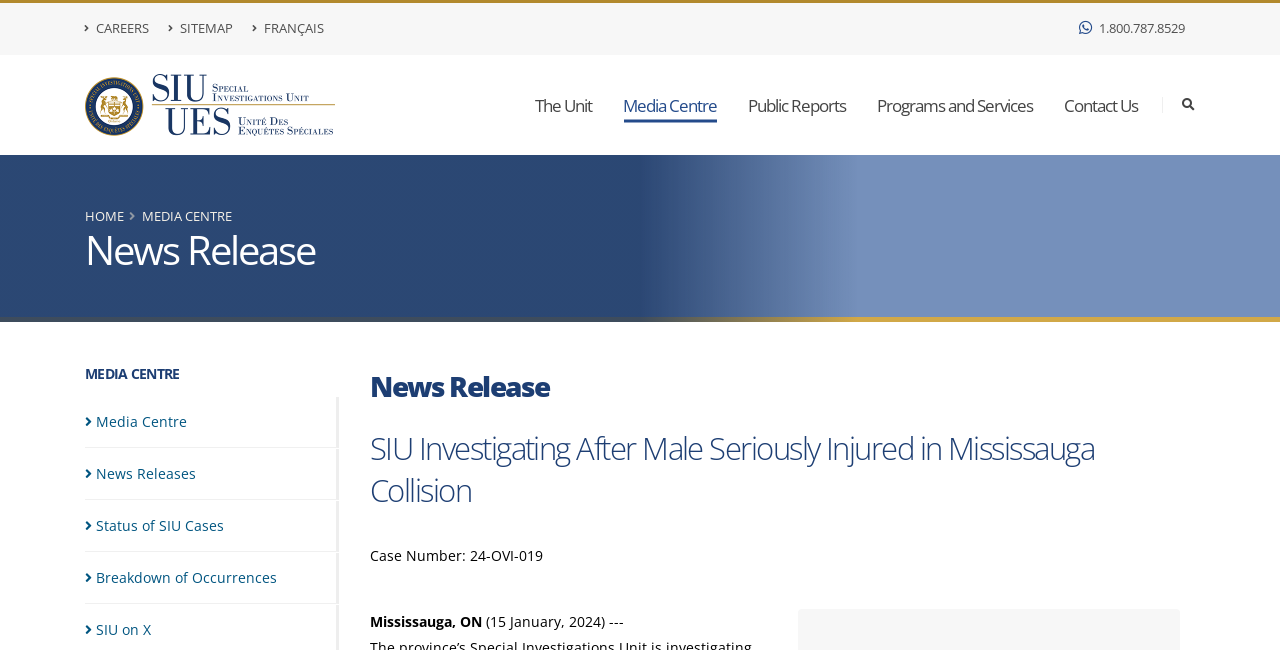Respond to the question below with a single word or phrase:
What is the current section of the website?

News Release